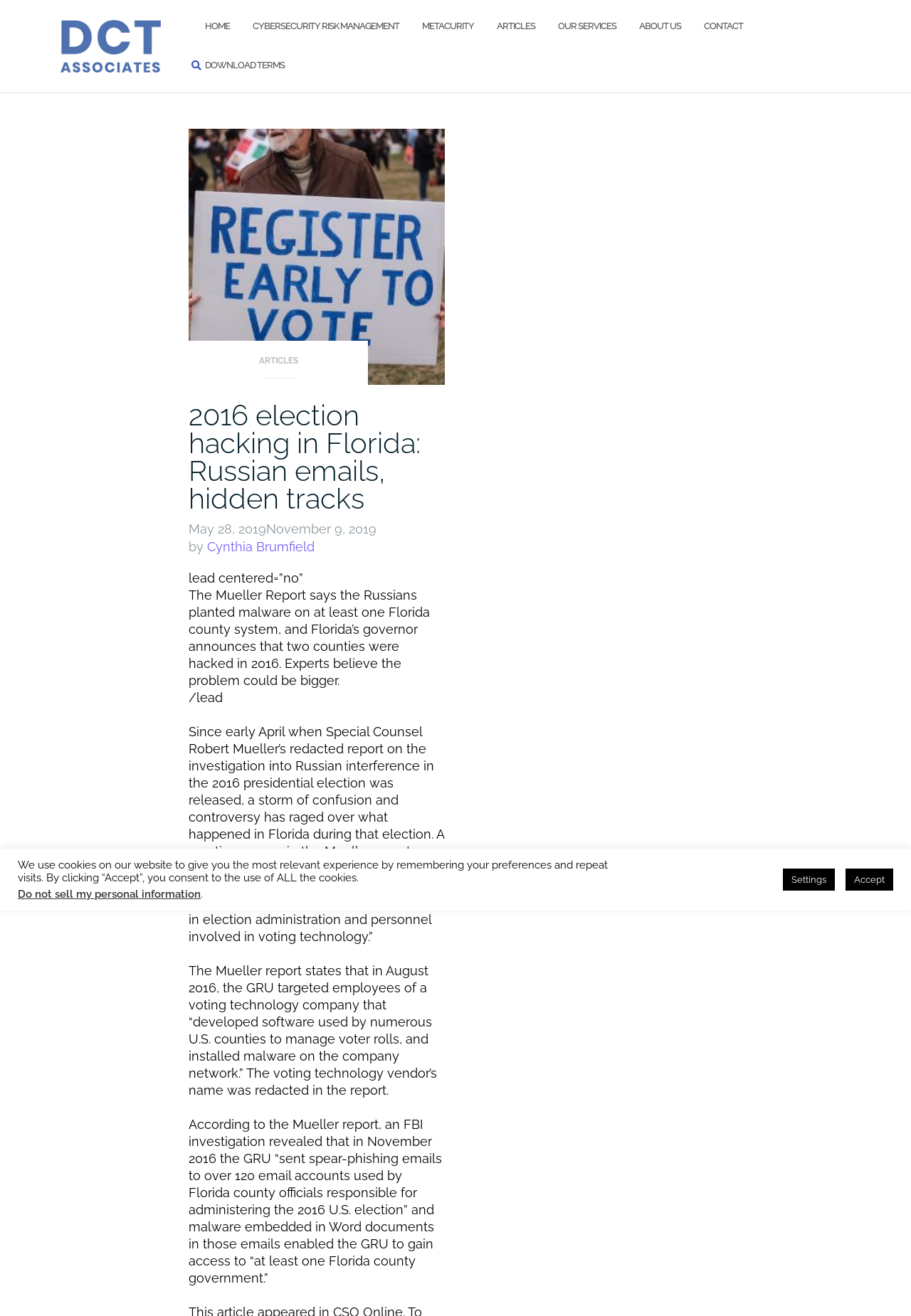What is the topic of the article?
Refer to the image and give a detailed response to the question.

The topic of the article can be inferred from the heading '2016 election hacking in Florida: Russian emails, hidden tracks' and the subsequent text, which discusses the Mueller report and its findings on Russian interference in the 2016 presidential election in Florida.